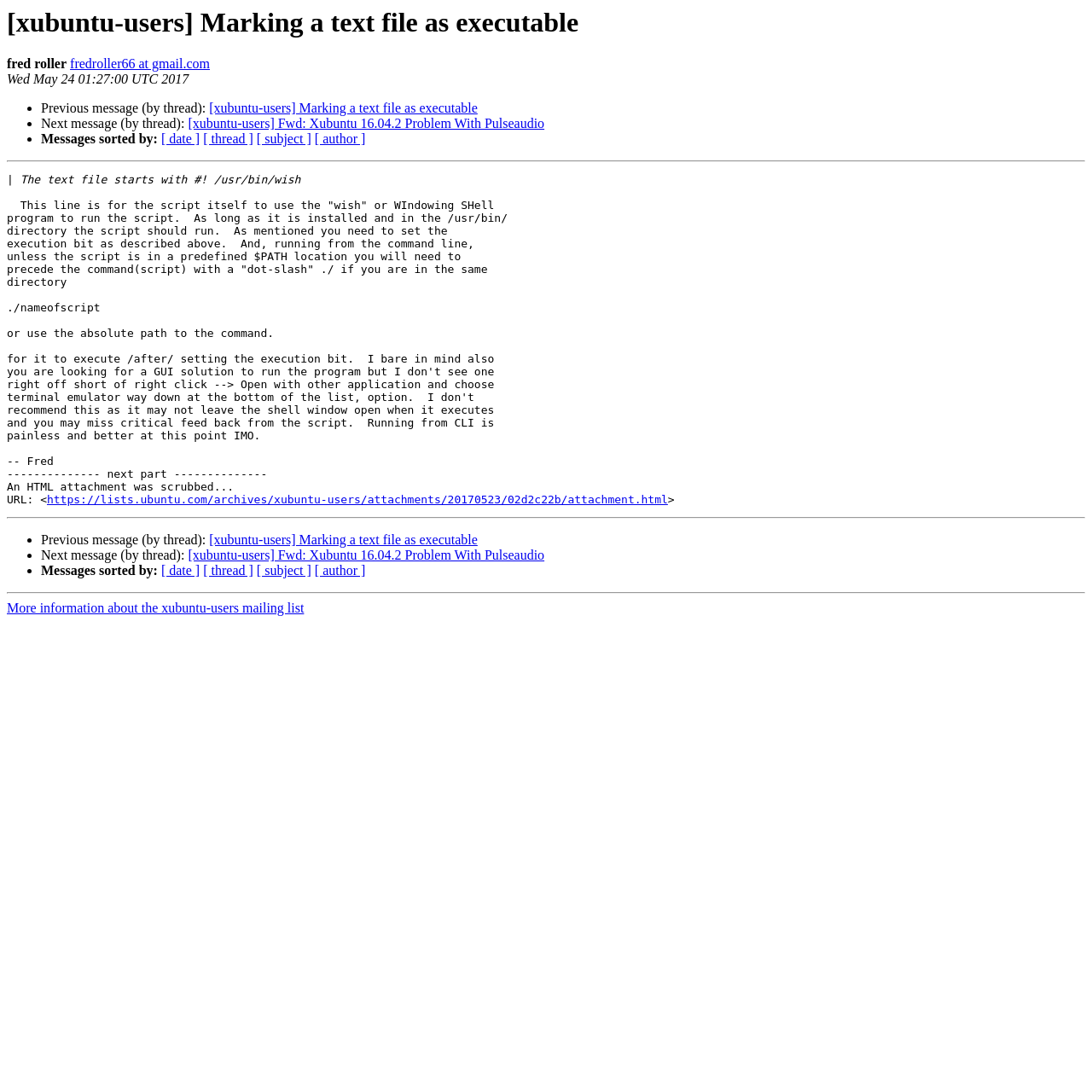Determine the bounding box coordinates for the area that needs to be clicked to fulfill this task: "Get more information about the xubuntu-users mailing list". The coordinates must be given as four float numbers between 0 and 1, i.e., [left, top, right, bottom].

[0.006, 0.55, 0.278, 0.564]